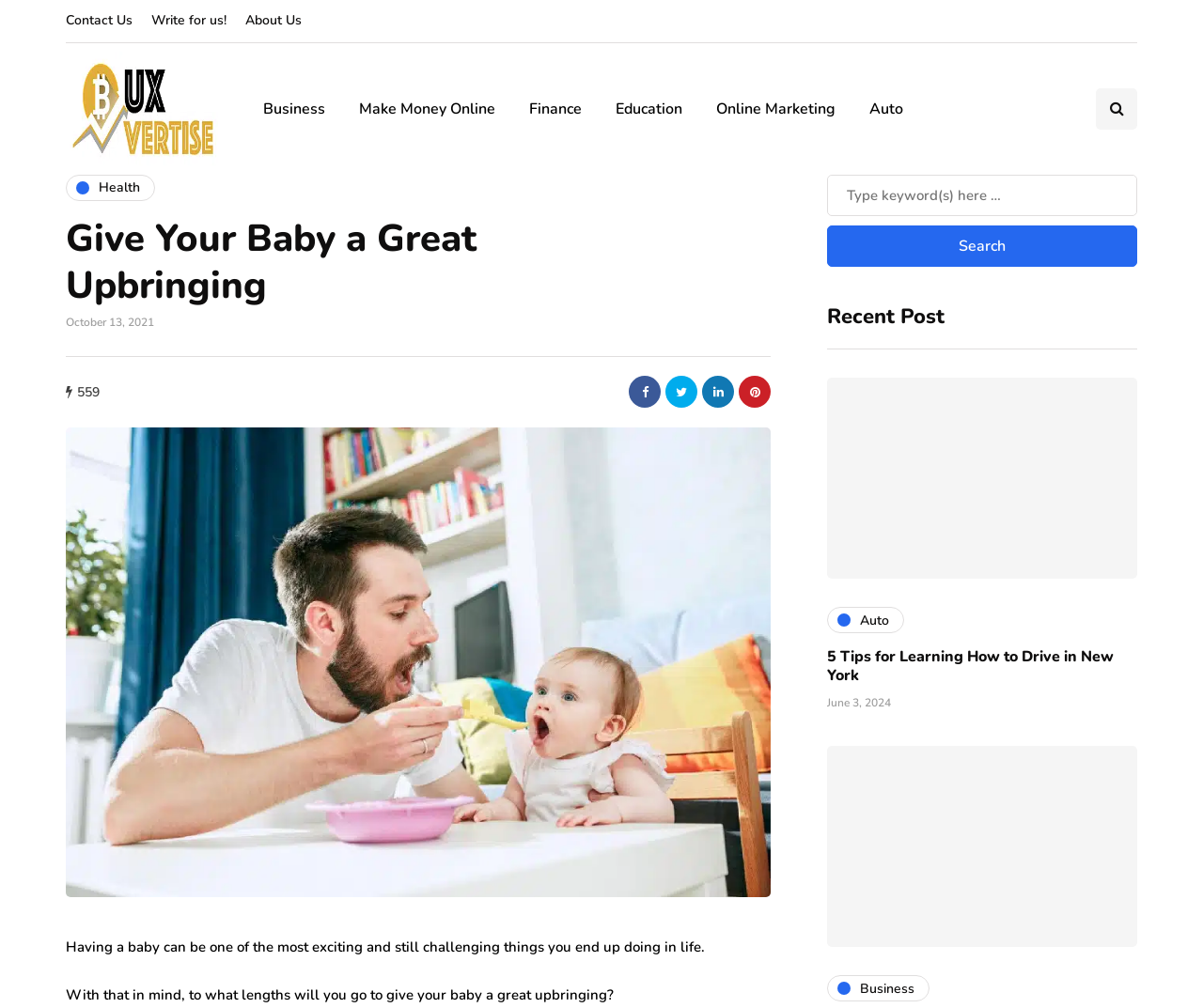Determine the bounding box coordinates for the area that should be clicked to carry out the following instruction: "Explore the Business category".

[0.284, 0.087, 0.426, 0.128]